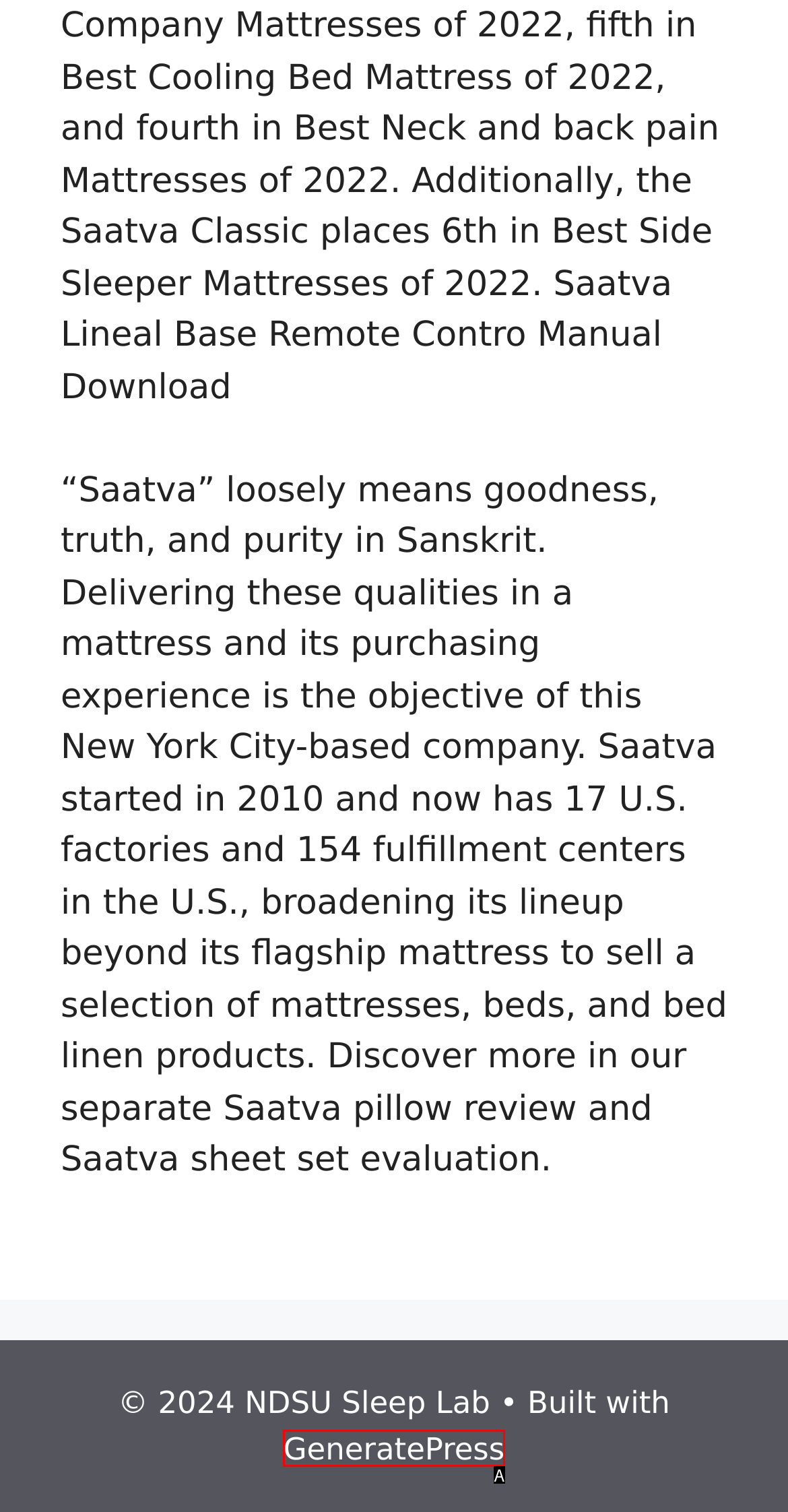Select the HTML element that matches the description: GeneratePress
Respond with the letter of the correct choice from the given options directly.

A